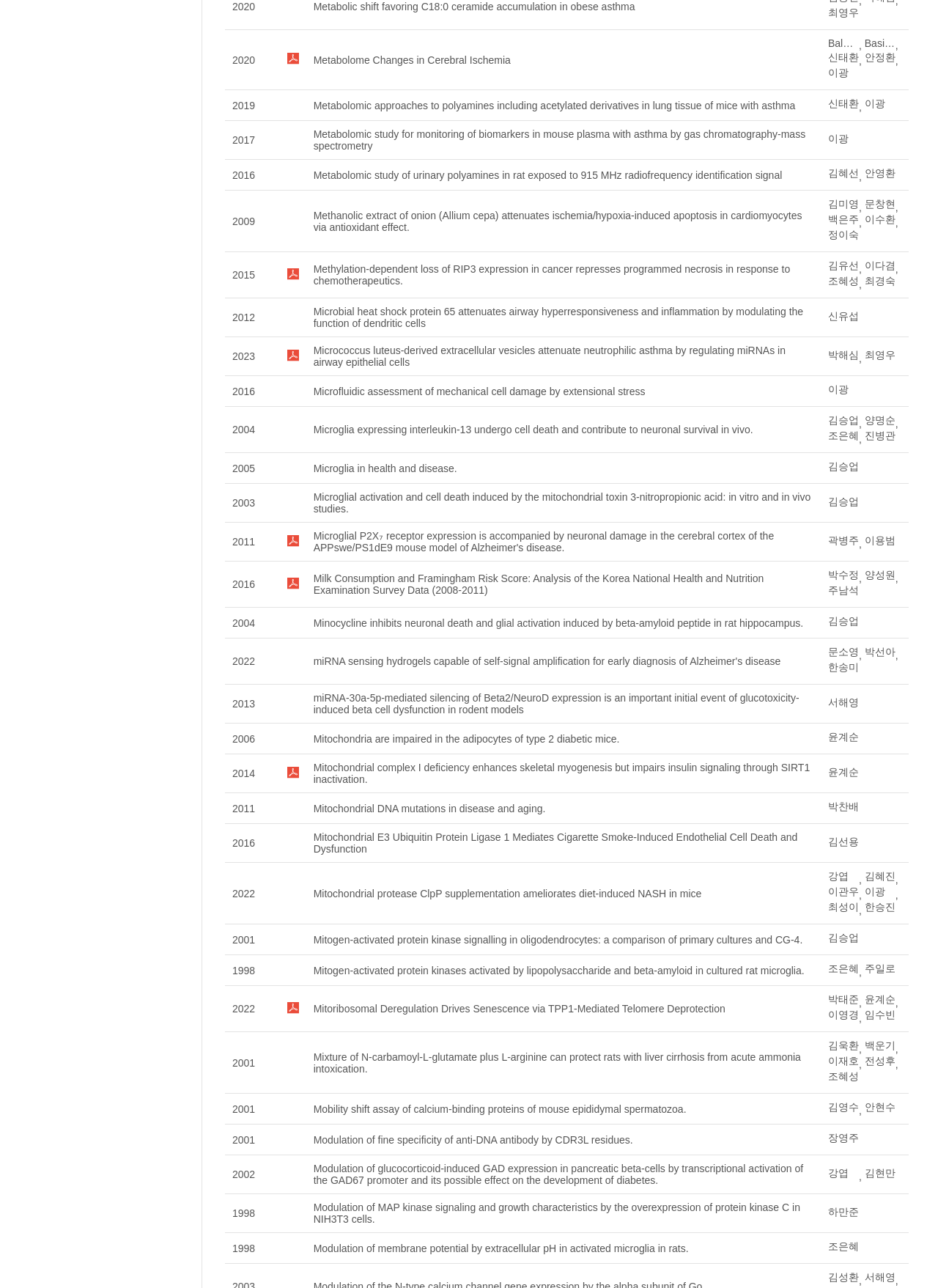Highlight the bounding box coordinates of the region I should click on to meet the following instruction: "View the publication year of 'Microbial heat shock protein 65 attenuates airway hyperresponsiveness and inflammation by modulating the function of dendritic cells'".

[0.24, 0.231, 0.298, 0.262]